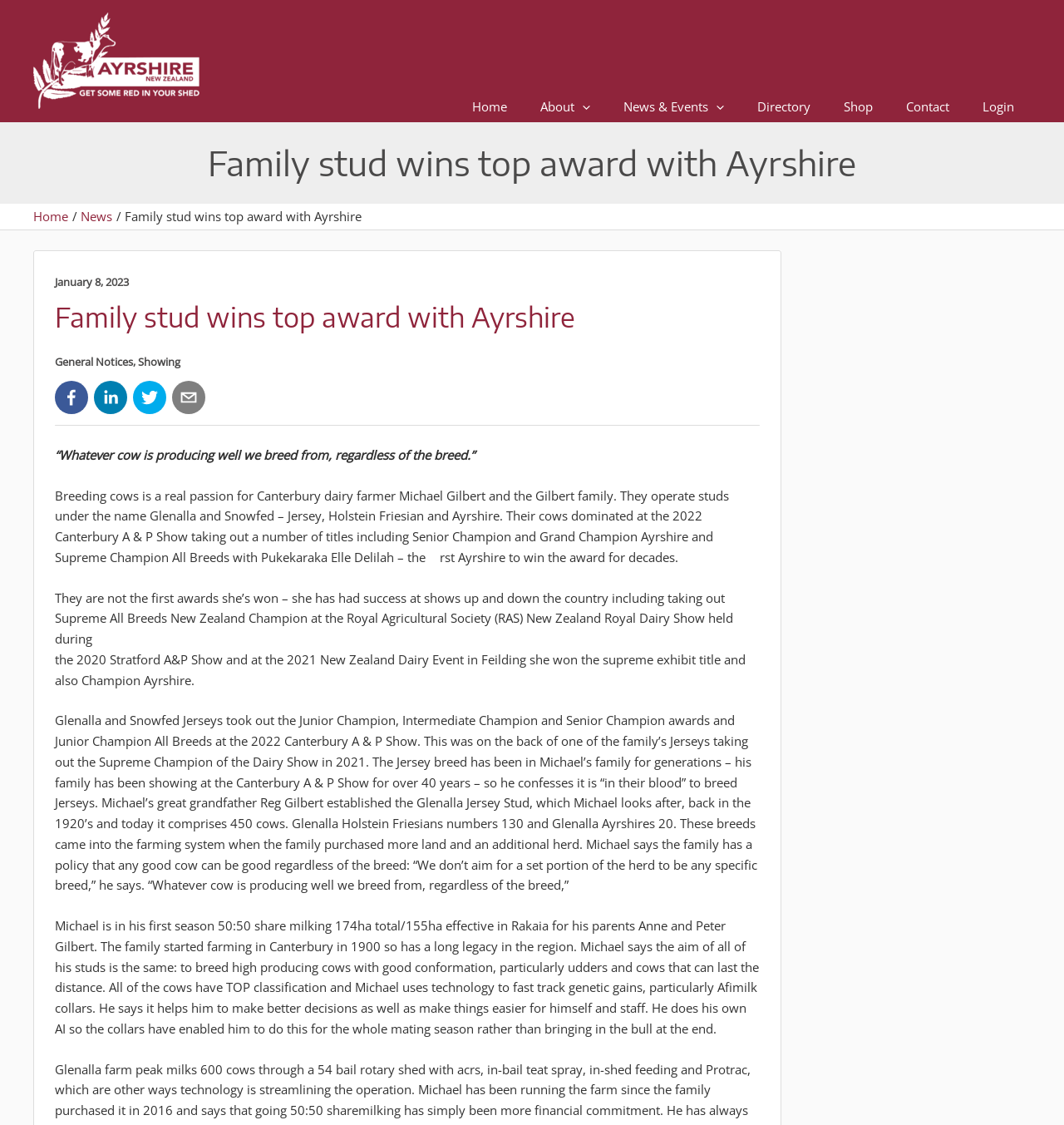What is the purpose of the Afimilk collars used by Michael?
Identify the answer in the screenshot and reply with a single word or phrase.

To make better decisions and fast track genetic gains